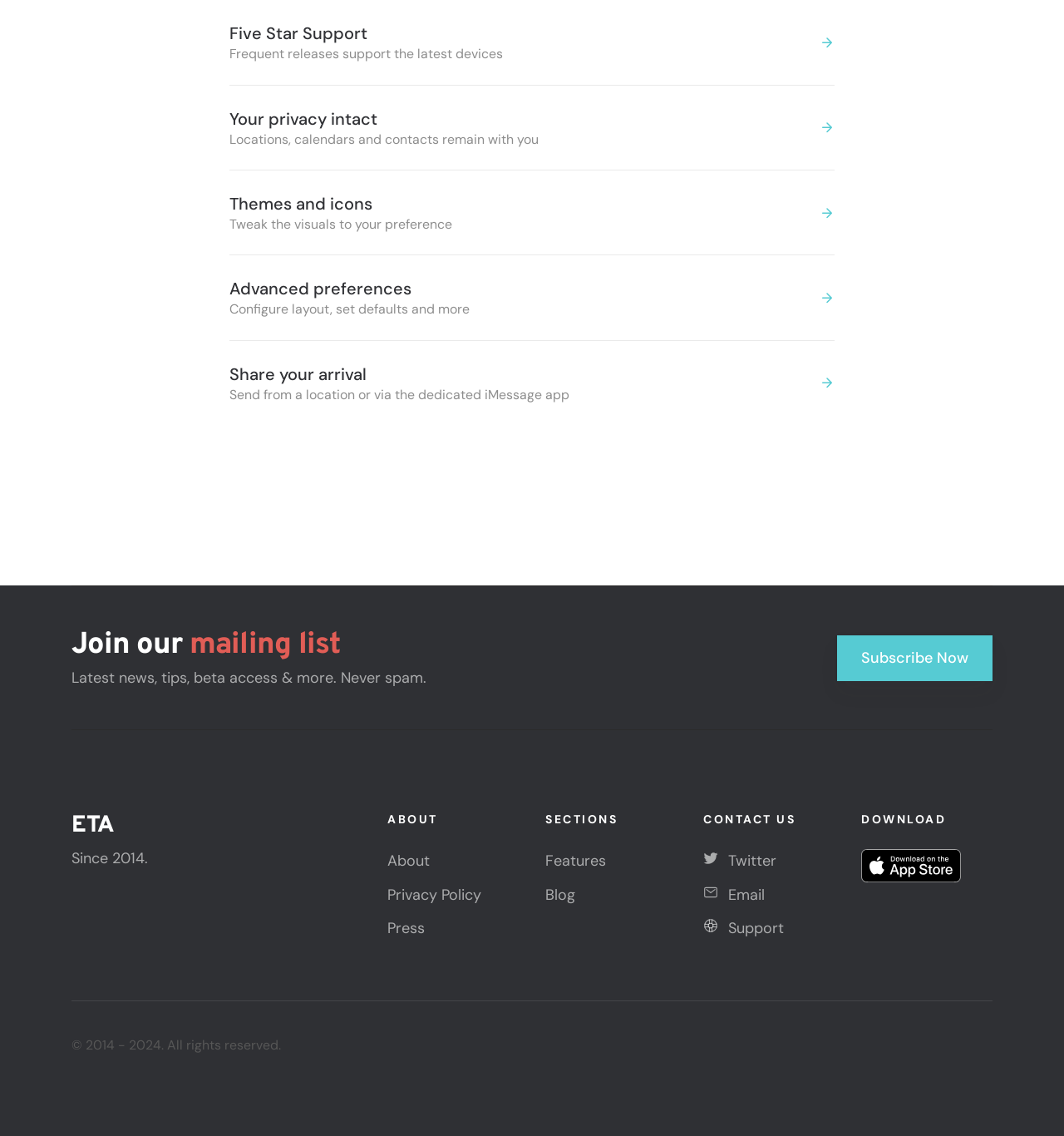What can be customized according to the link? Based on the screenshot, please respond with a single word or phrase.

Themes and icons